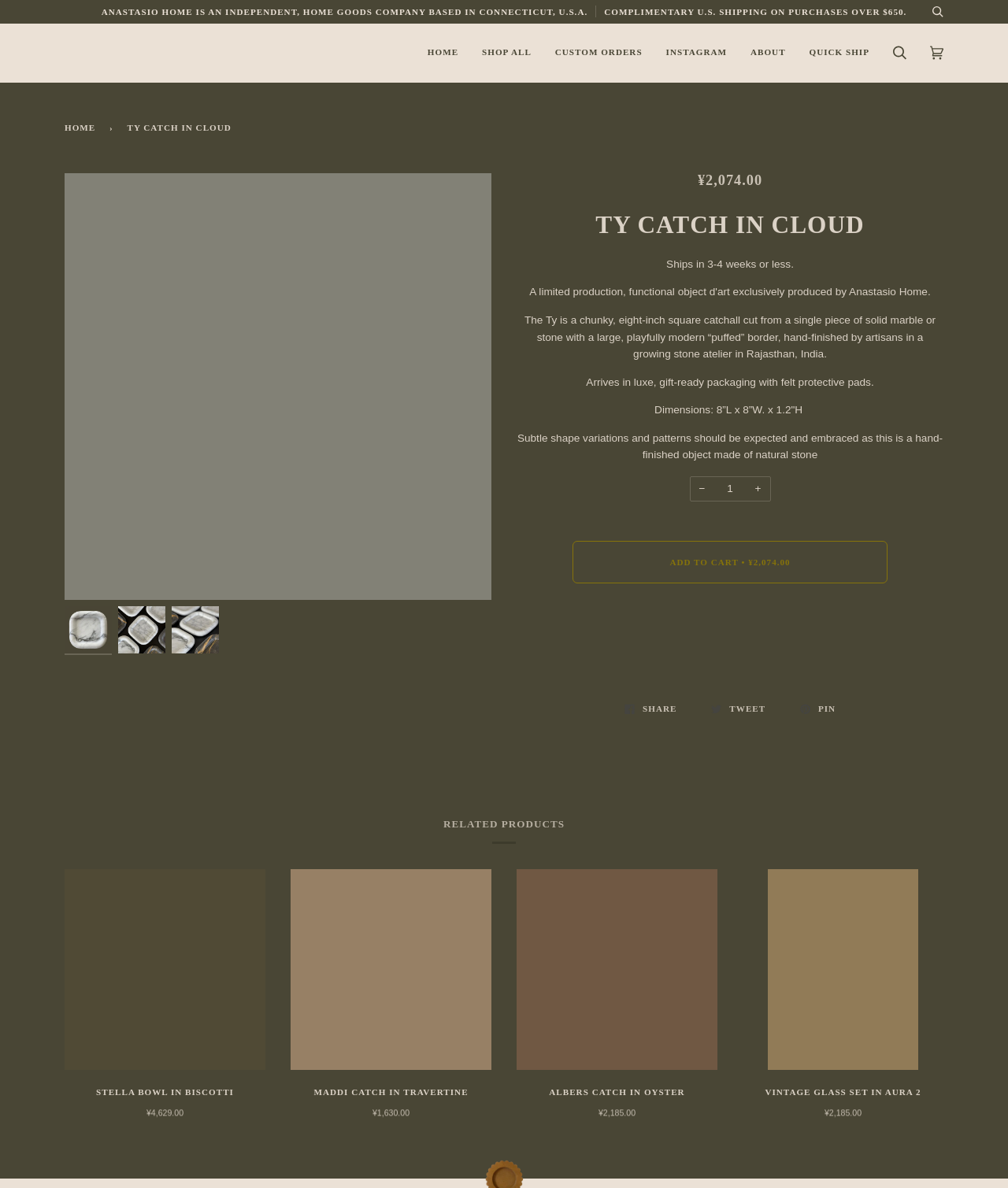Please specify the bounding box coordinates of the area that should be clicked to accomplish the following instruction: "Search for products". The coordinates should consist of four float numbers between 0 and 1, i.e., [left, top, right, bottom].

[0.874, 0.02, 0.911, 0.069]